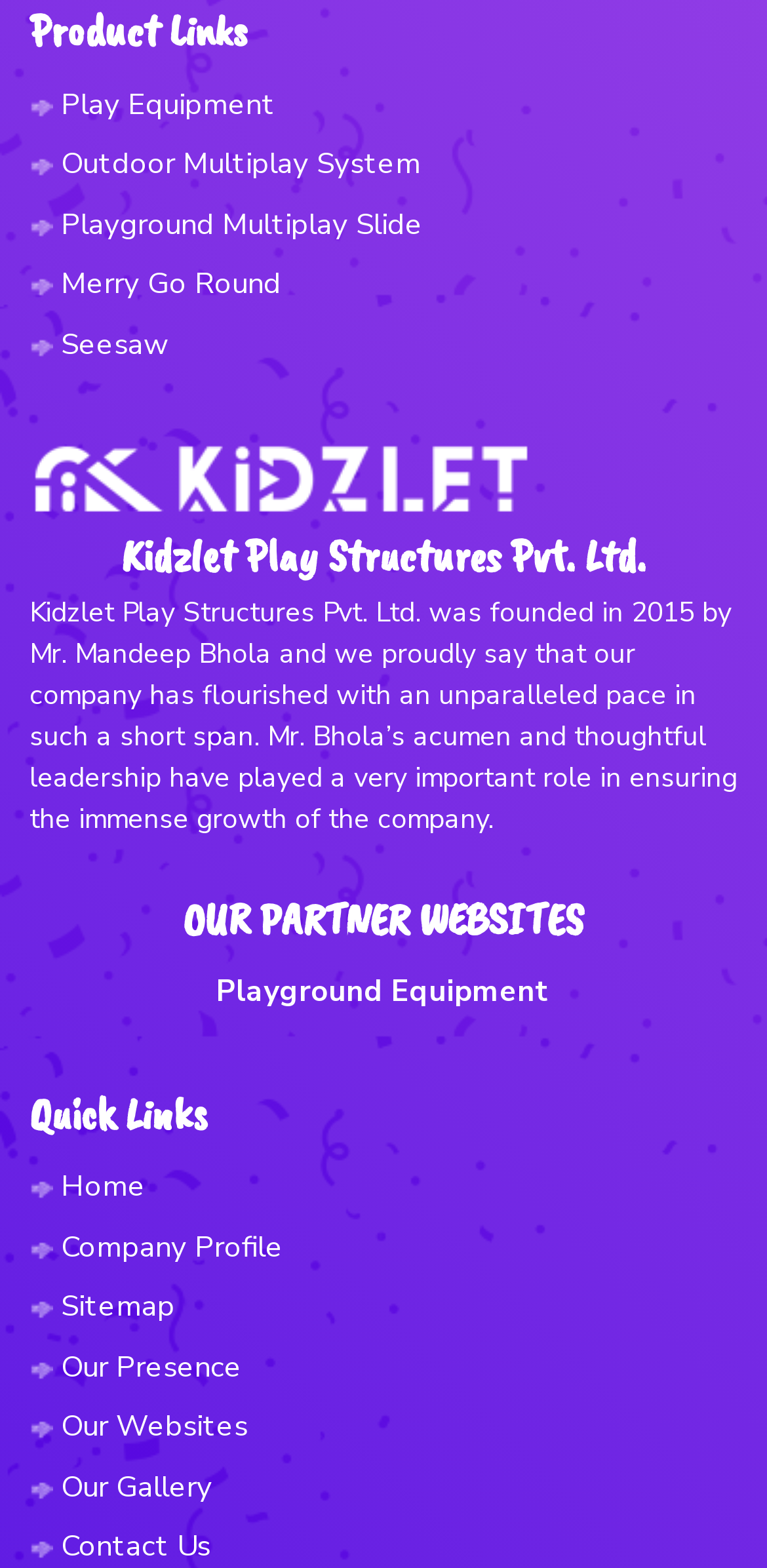Please give the bounding box coordinates of the area that should be clicked to fulfill the following instruction: "Contact Us". The coordinates should be in the format of four float numbers from 0 to 1, i.e., [left, top, right, bottom].

[0.038, 0.973, 0.274, 0.999]